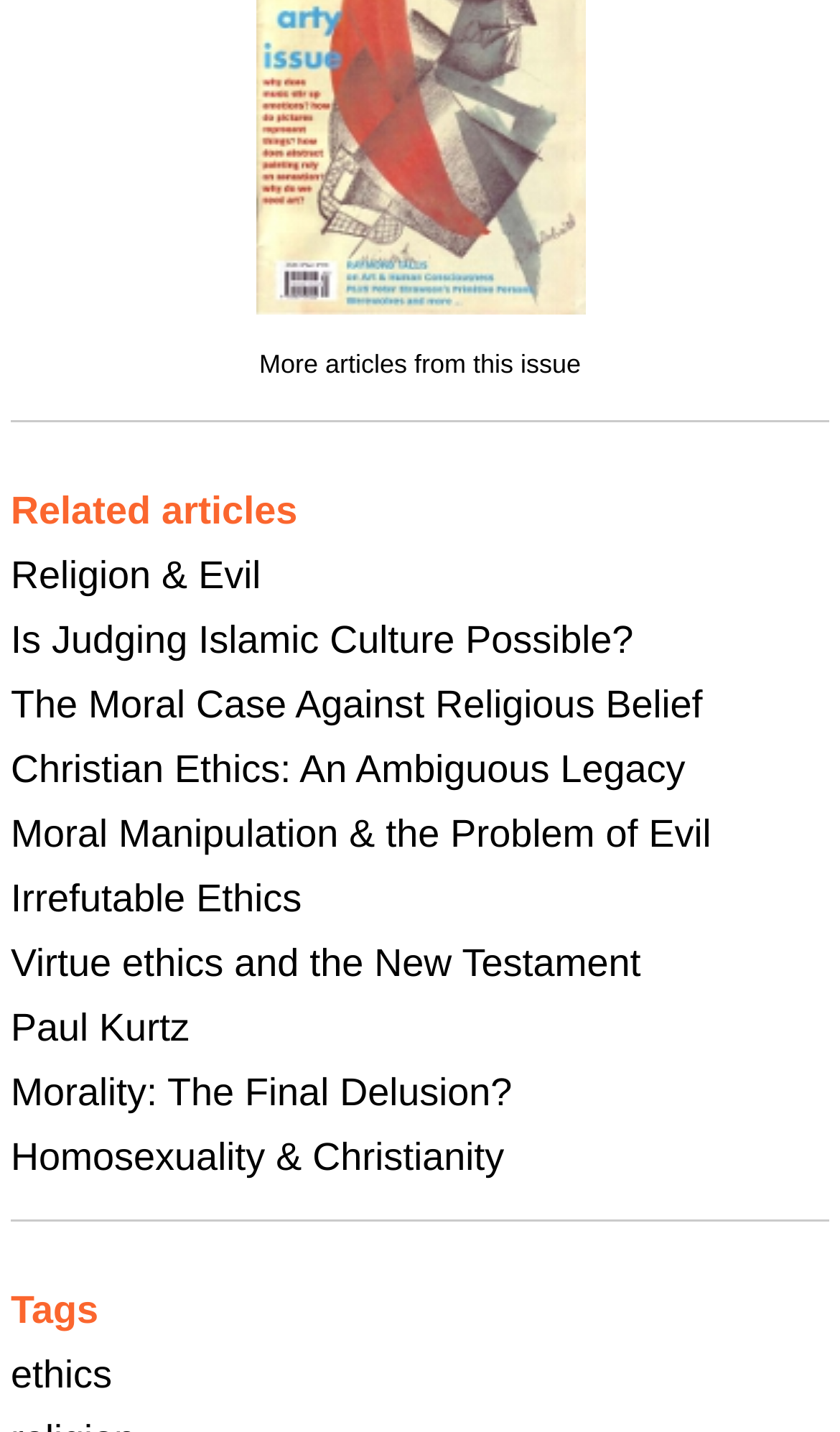What is the tag listed at the bottom?
Give a thorough and detailed response to the question.

The tag listed at the bottom can be found by looking at the link element that is located below the 'Tags' static text element. The text of this link element is 'ethics'.